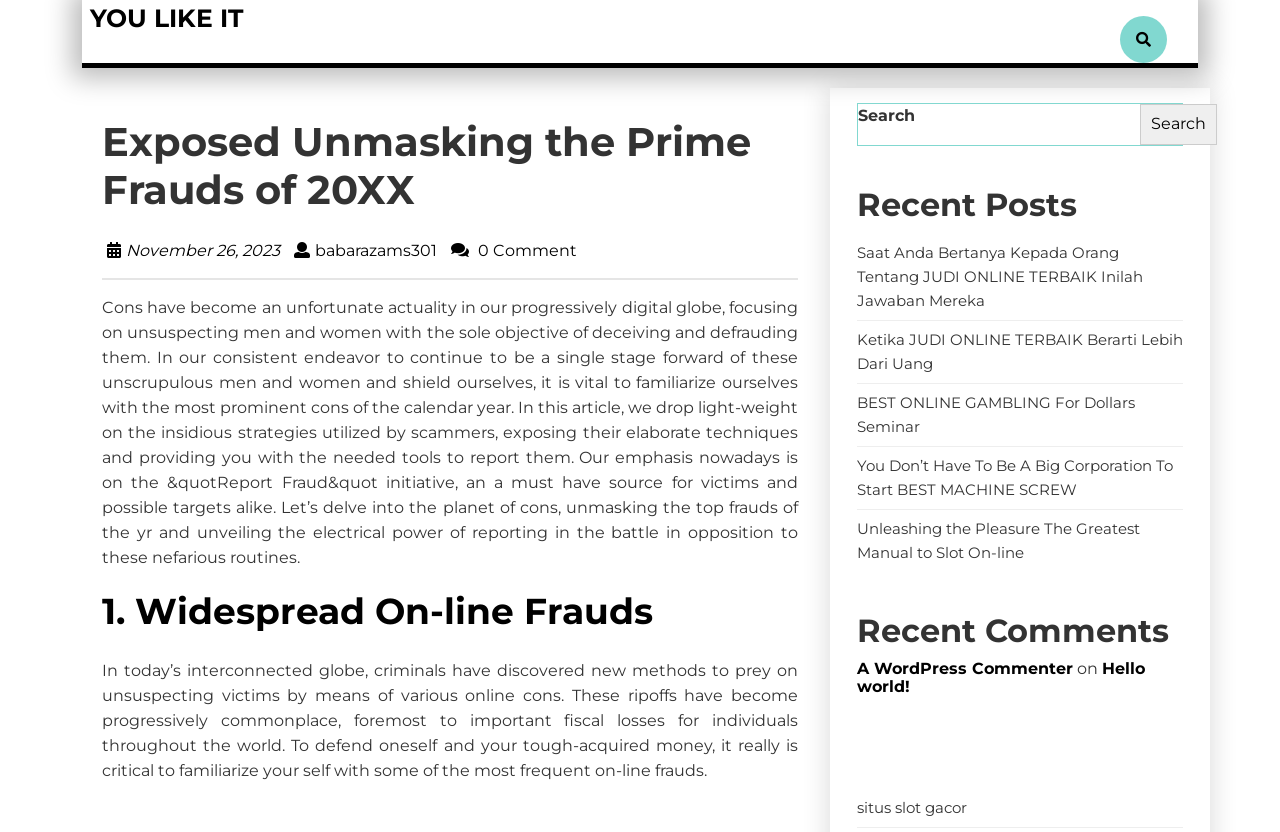Please find the bounding box coordinates of the section that needs to be clicked to achieve this instruction: "Learn more about nasal tanners".

None